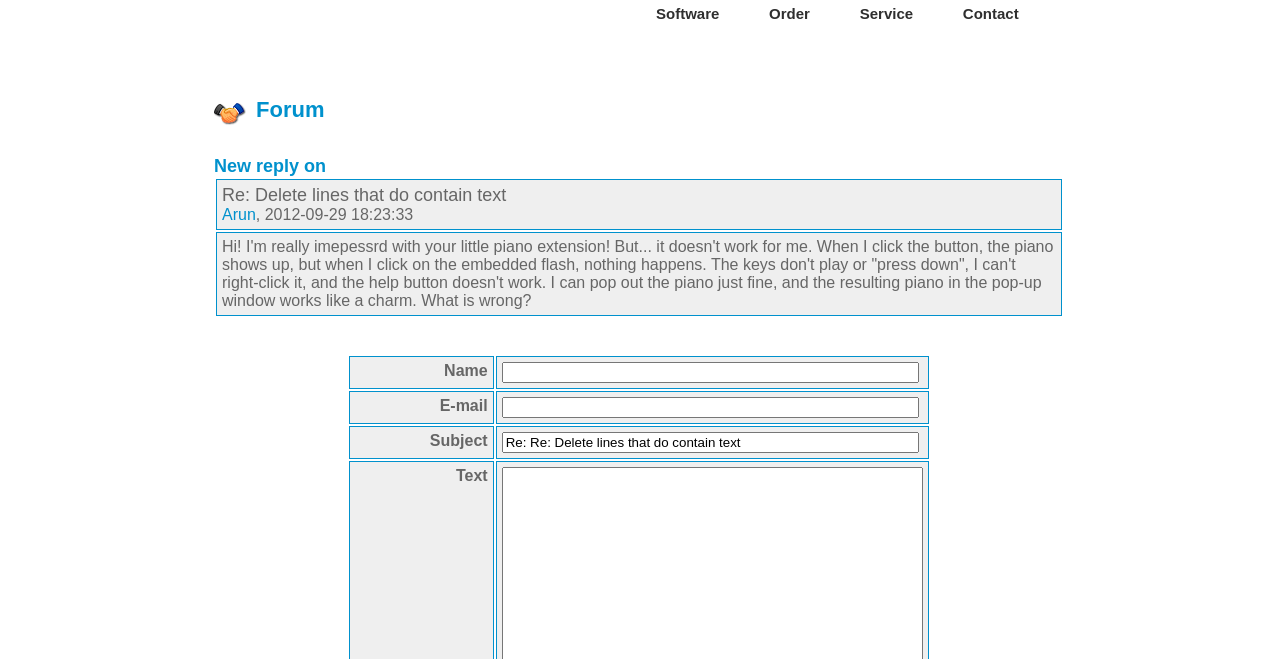How many rows are in the table that displays the thread information?
Using the details shown in the screenshot, provide a comprehensive answer to the question.

I counted the number of row elements inside the table element, which are [252], [253], and [283], to determine that there are 3 rows in the table.